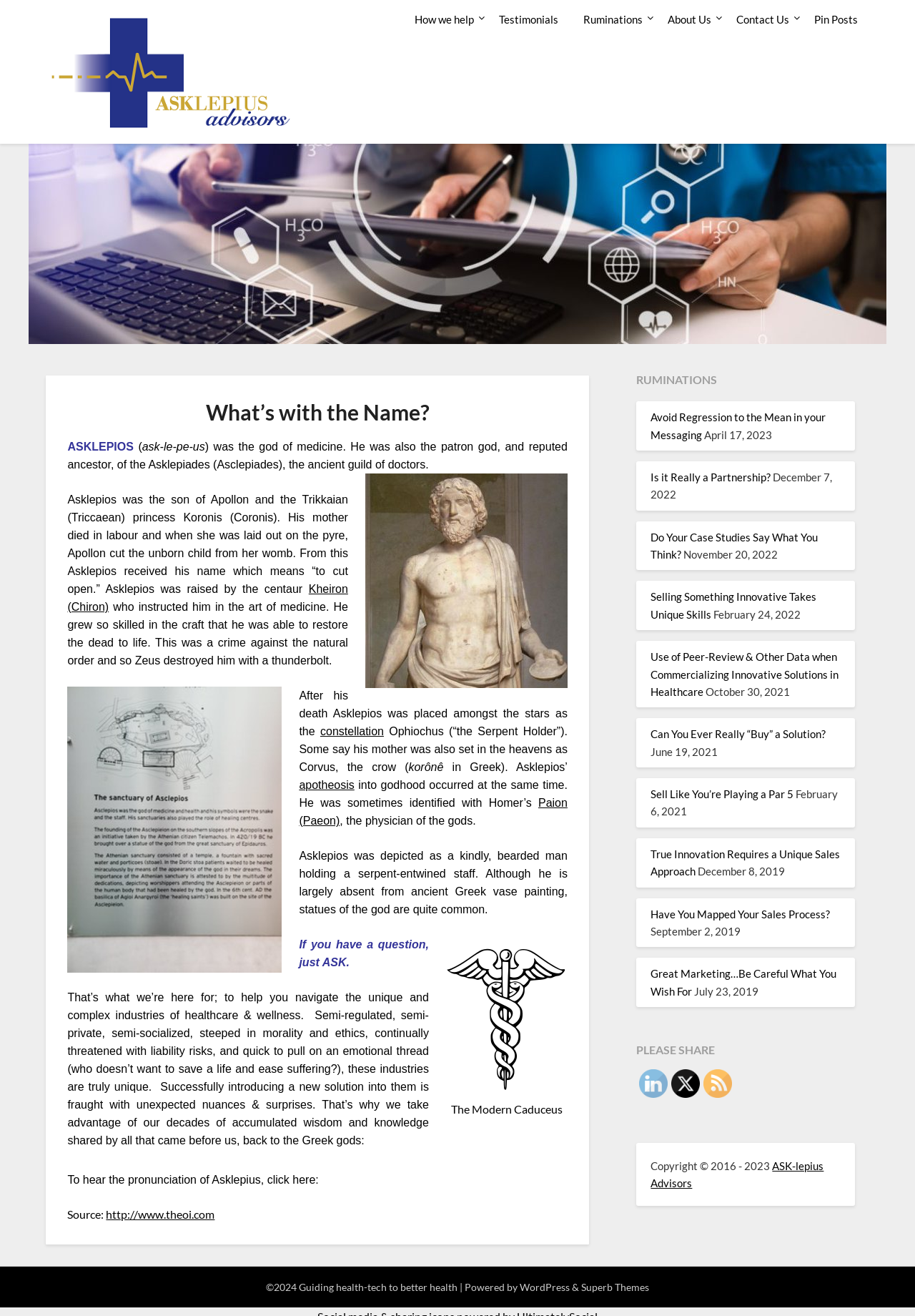What is the name of the centaur who instructed Asklepios in the art of medicine?
Give a thorough and detailed response to the question.

According to the webpage, Asklepios was raised by the centaur Kheiron, who instructed him in the art of medicine.